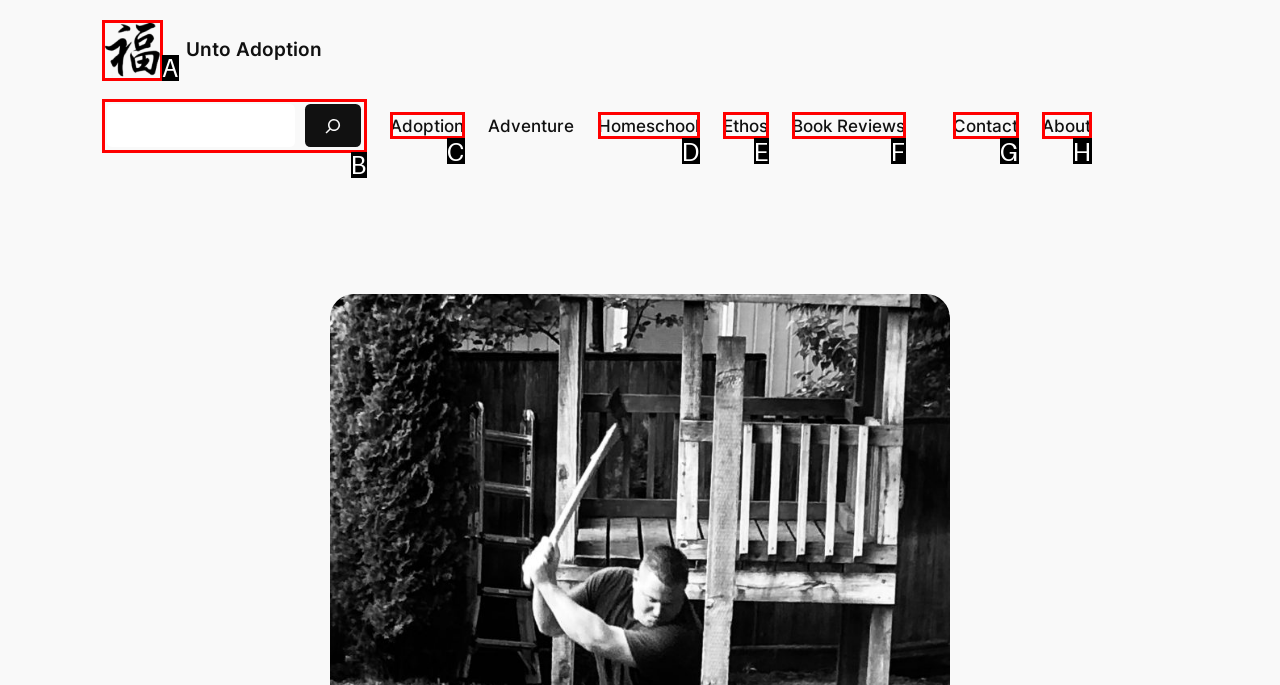Identify the correct UI element to click on to achieve the following task: Click on the 'Stories' link Respond with the corresponding letter from the given choices.

None